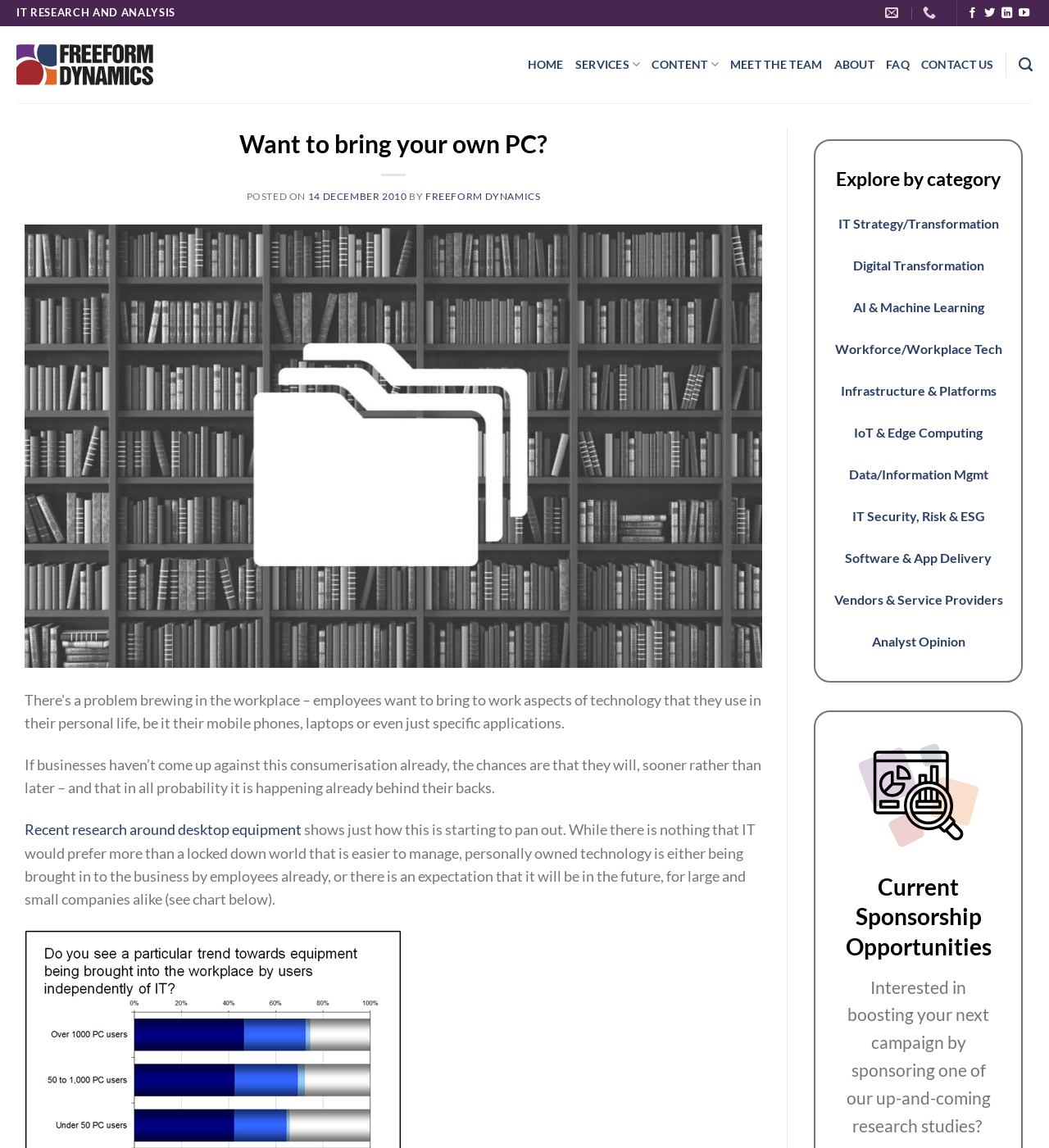Determine the bounding box coordinates of the clickable region to execute the instruction: "Explore recent research around desktop equipment". The coordinates should be four float numbers between 0 and 1, denoted as [left, top, right, bottom].

[0.023, 0.716, 0.288, 0.731]